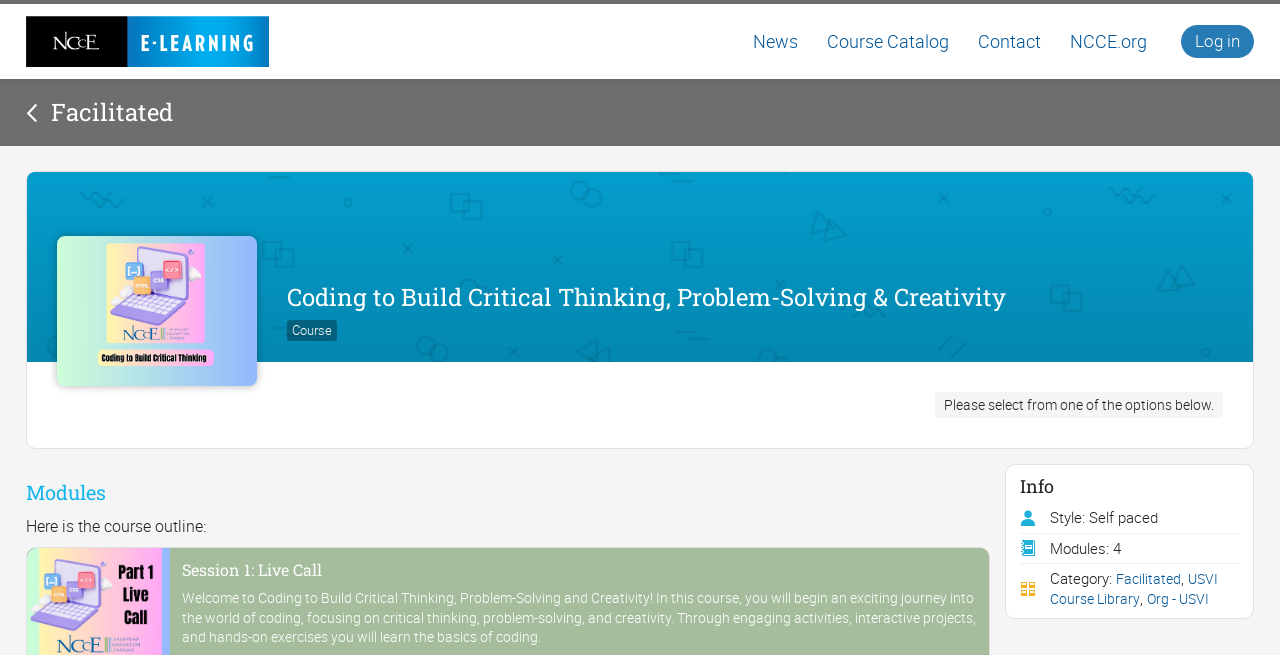How many modules are in this course? Refer to the image and provide a one-word or short phrase answer.

4